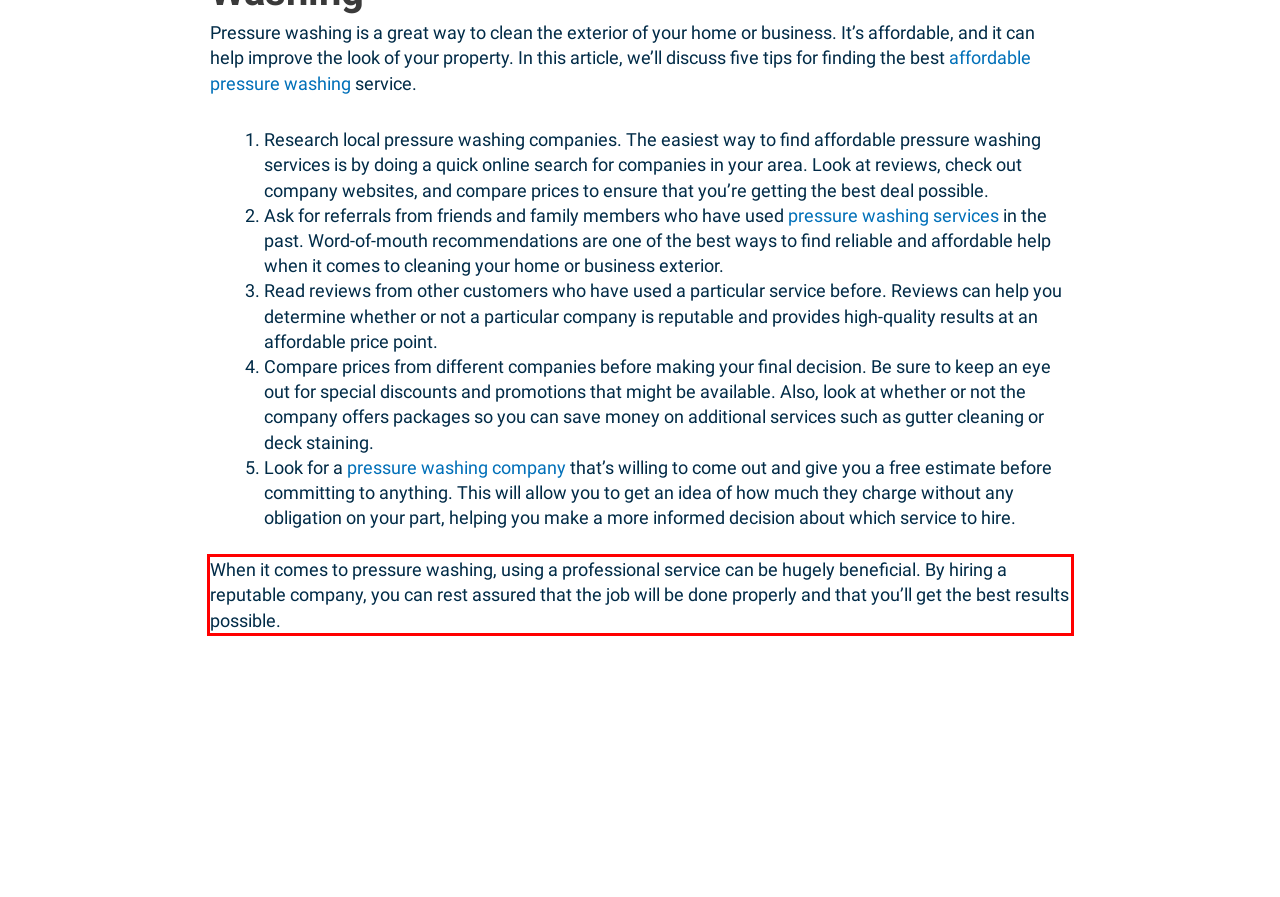Identify and extract the text within the red rectangle in the screenshot of the webpage.

When it comes to pressure washing, using a professional service can be hugely beneficial. By hiring a reputable company, you can rest assured that the job will be done properly and that you’ll get the best results possible.